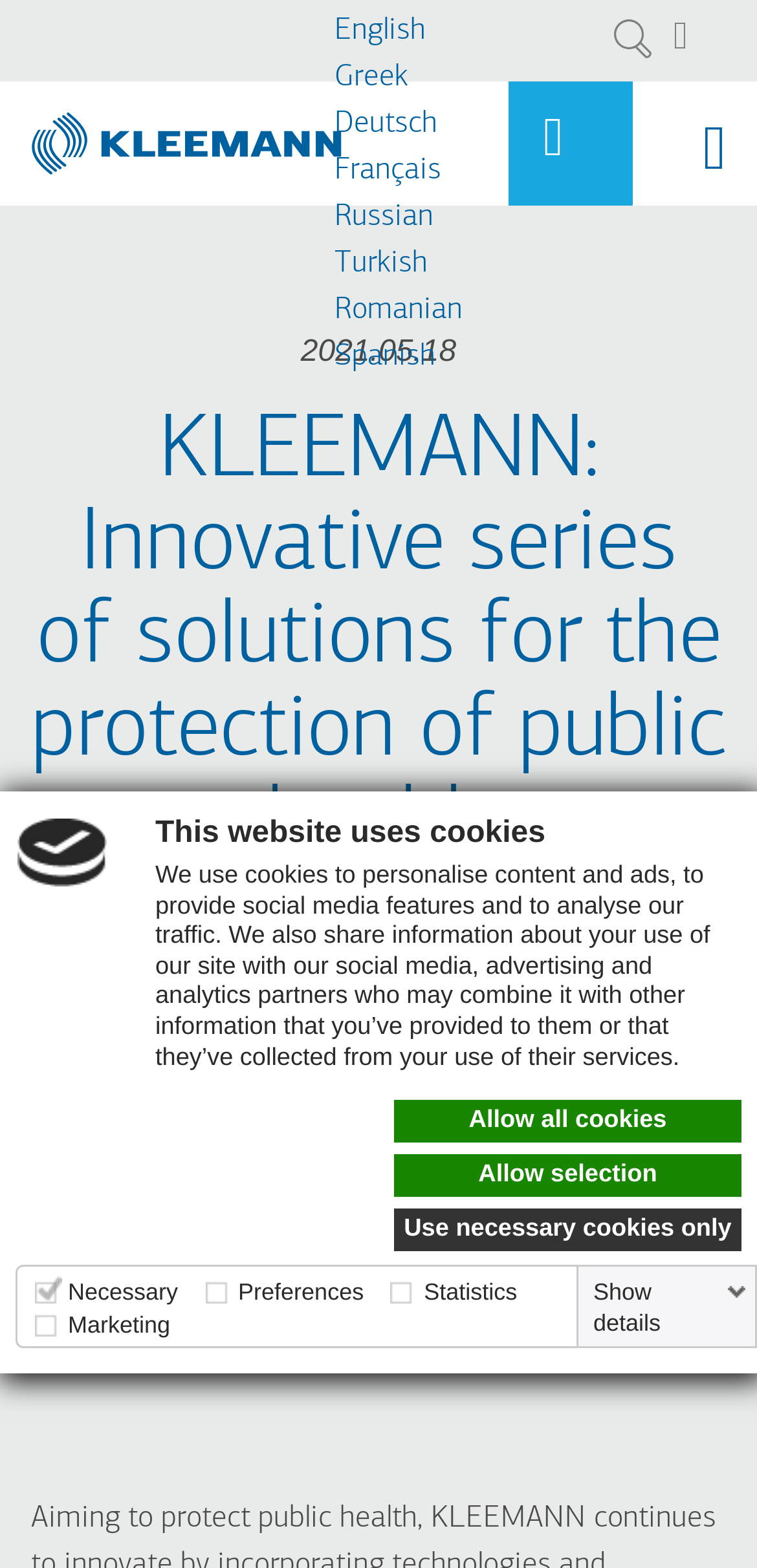Identify and provide the title of the webpage.

KLEEMANN: Innovative series of solutions for the protection of public health